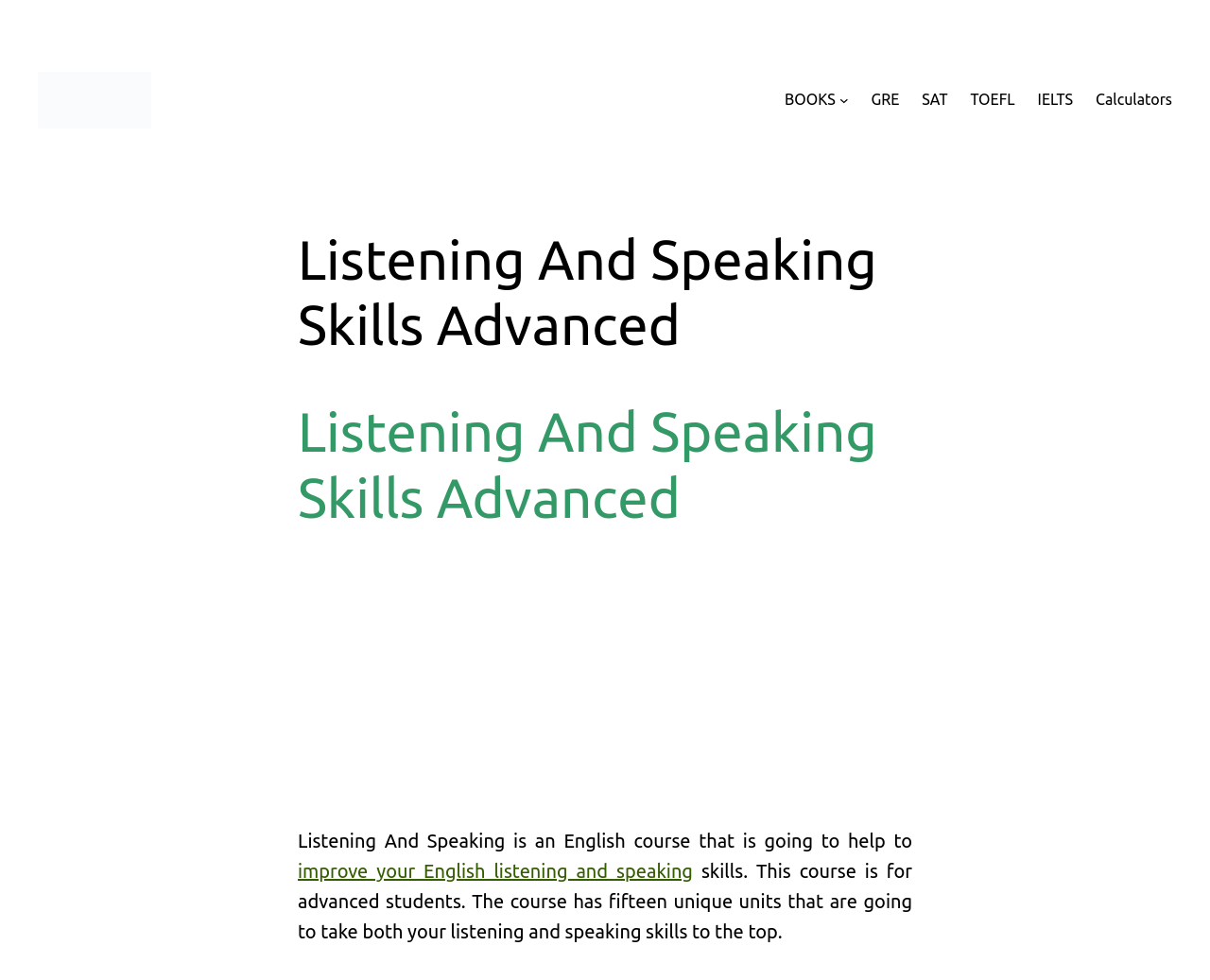What is the name of the English course?
Answer with a single word or short phrase according to what you see in the image.

Listening And Speaking Skills Advanced